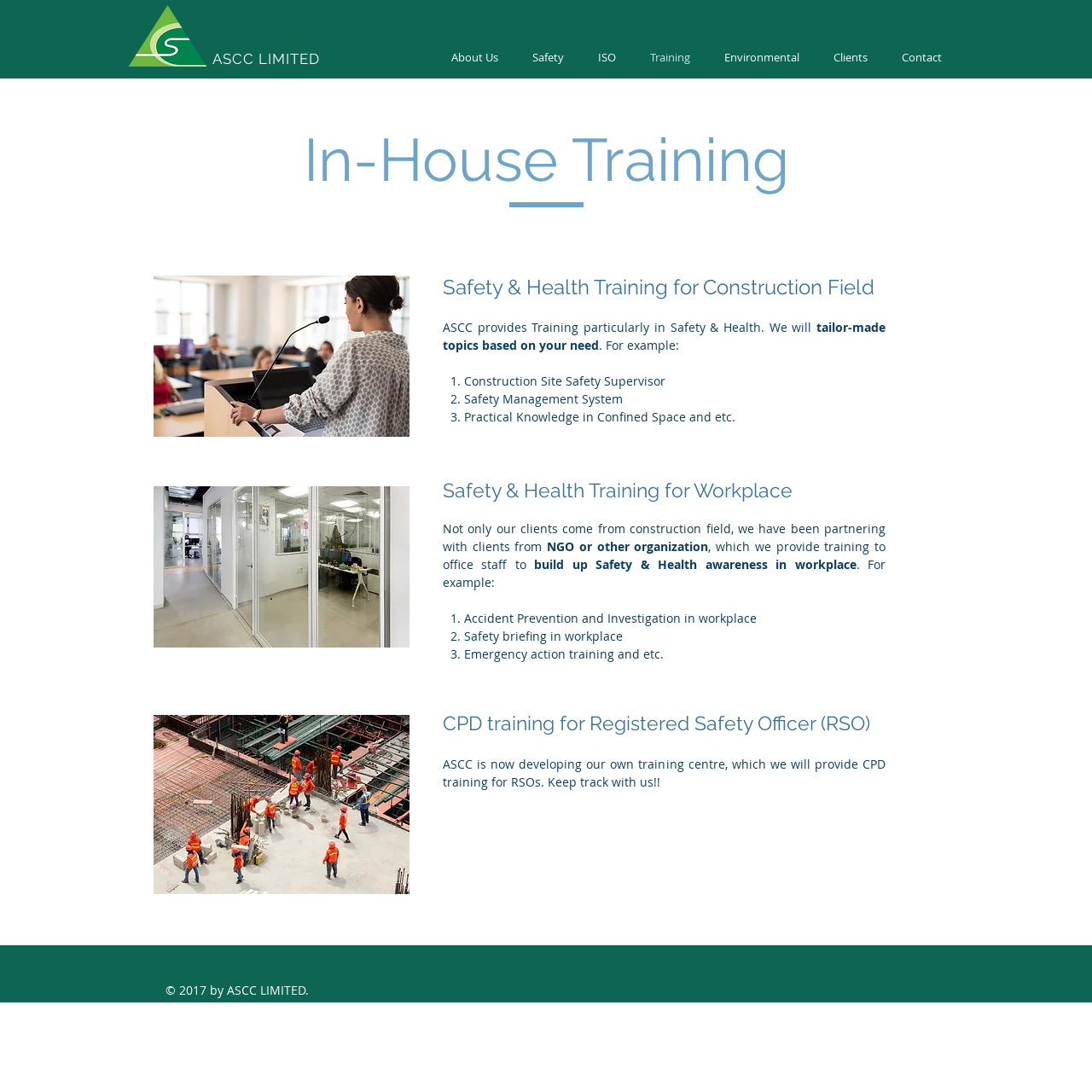What is the company name?
Please provide a detailed and comprehensive answer to the question.

I found the company name by looking at the heading element with the text 'ASCC LIMITED' which is located at the top of the webpage.